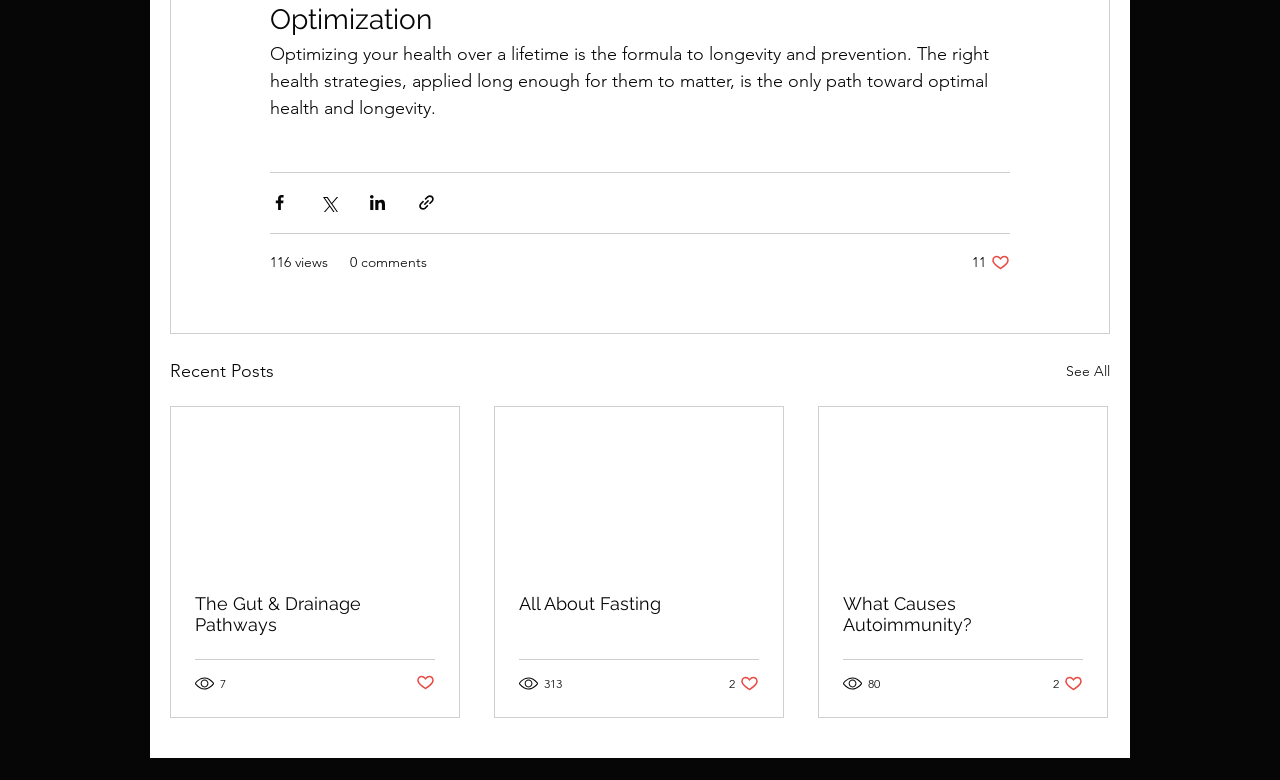Use a single word or phrase to answer the question: 
How many likes does the second article have?

2 likes